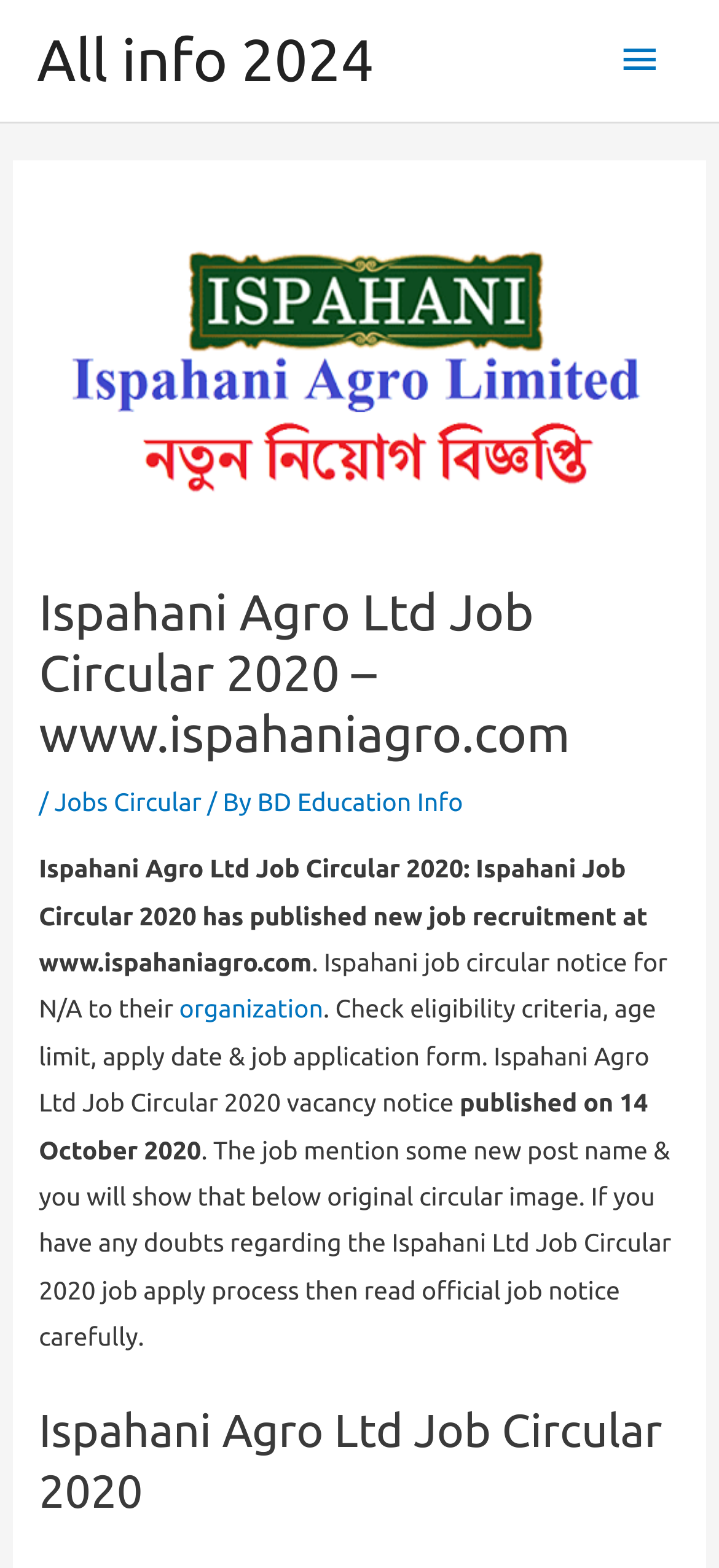How many links are present in the main menu?
Provide a one-word or short-phrase answer based on the image.

3